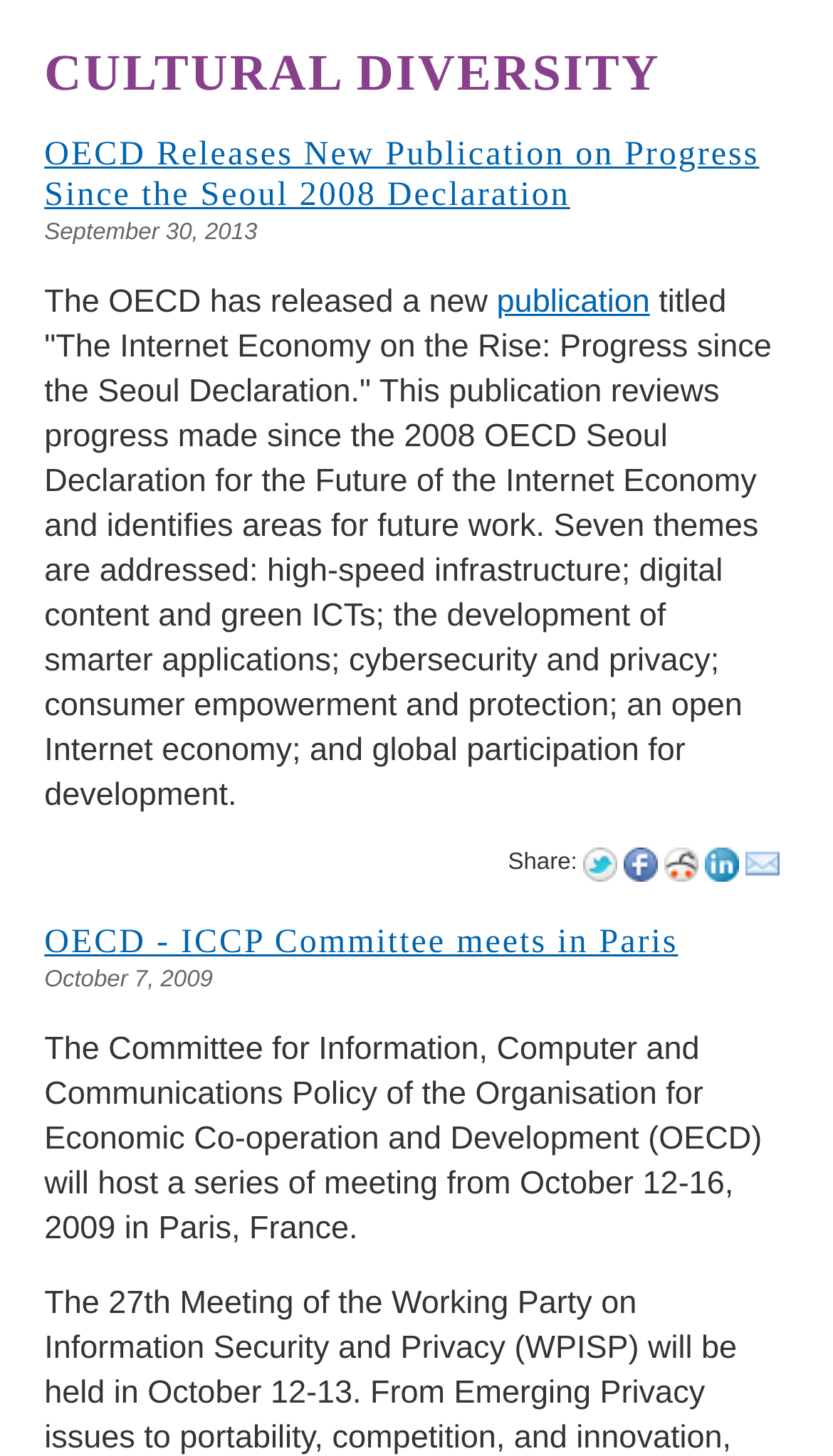Write a detailed summary of the webpage, including text, images, and layout.

The webpage is about CSISAC, the Civil Society Information Society Advisory Council, which is the voice of civil society at the OECD's Committee on the Digital Economy Policy. 

At the top, there is a heading "CULTURAL DIVERSITY". Below it, there is a section about a new publication released by the OECD, titled "The Internet Economy on the Rise: Progress since the Seoul Declaration." This section includes a link to the publication, a brief description, and the release date, September 30, 2013. 

To the right of the publication description, there are social media sharing icons, including E-mail, LinkedIn, Reddit, Facebook, and Twitter. 

Further down, there is another section about the OECD - ICCP Committee meeting in Paris, which includes a link to the meeting information, the date, October 7, 2009, and a brief description of the meeting.